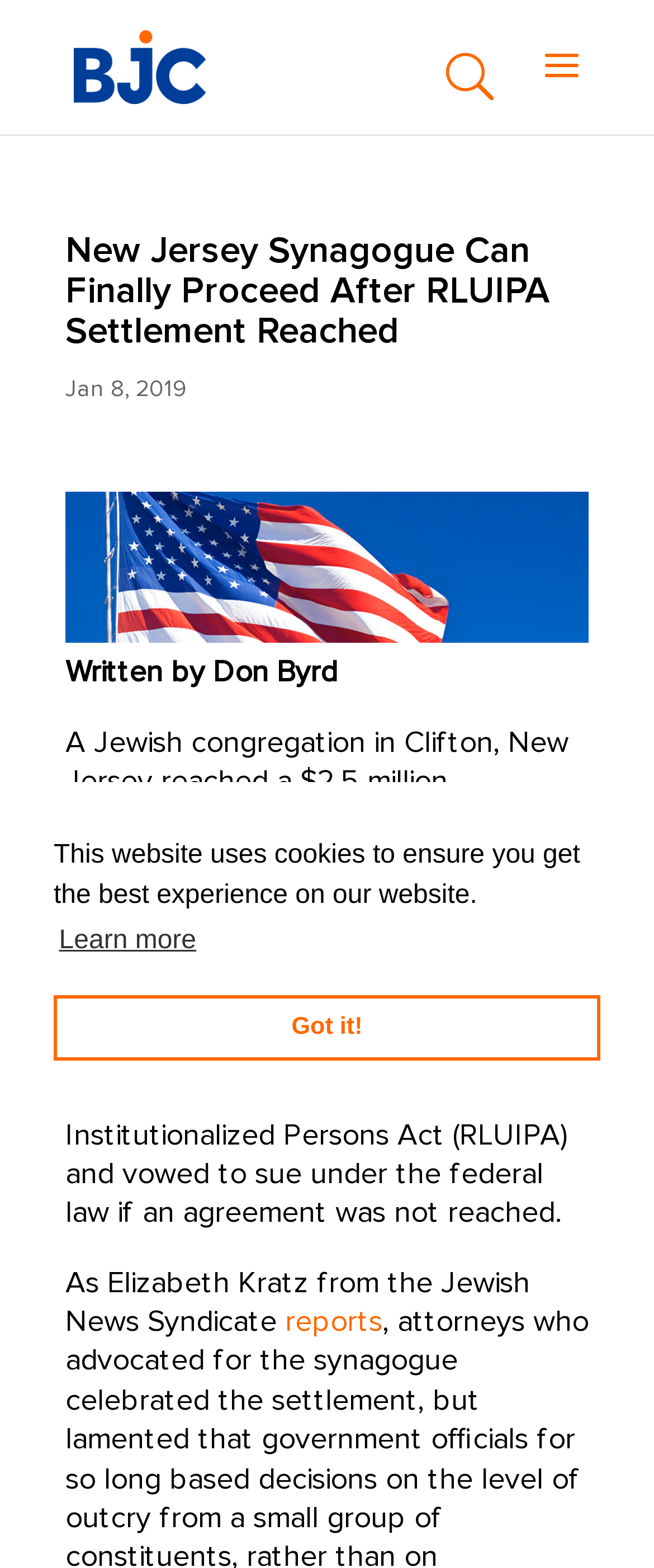Find the bounding box coordinates corresponding to the UI element with the description: "Learn more". The coordinates should be formatted as [left, top, right, bottom], with values as floats between 0 and 1.

[0.082, 0.585, 0.308, 0.617]